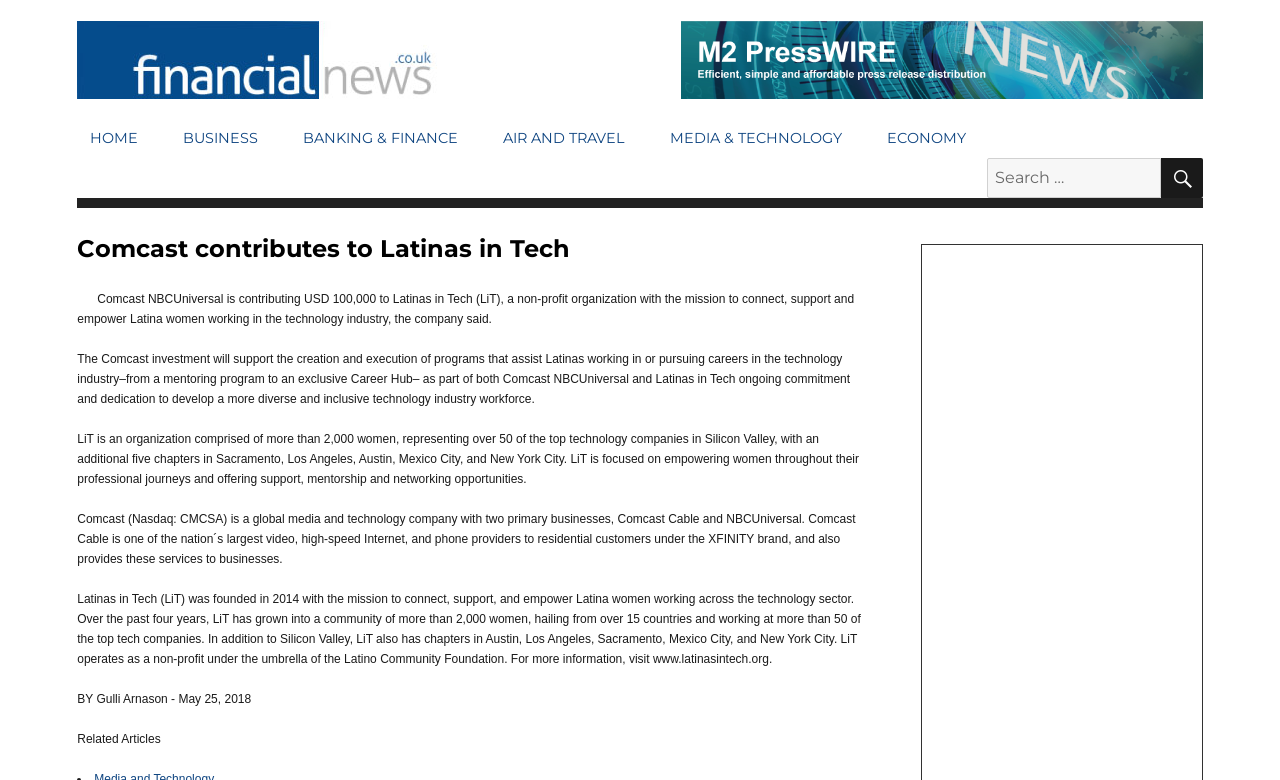Look at the image and write a detailed answer to the question: 
How many women are part of Latinas in Tech?

As stated on the webpage, Latinas in Tech (LiT) is an organization comprised of more than 2,000 women, representing over 50 of the top technology companies in Silicon Valley, with an additional five chapters in Sacramento, Los Angeles, Austin, Mexico City, and New York City.